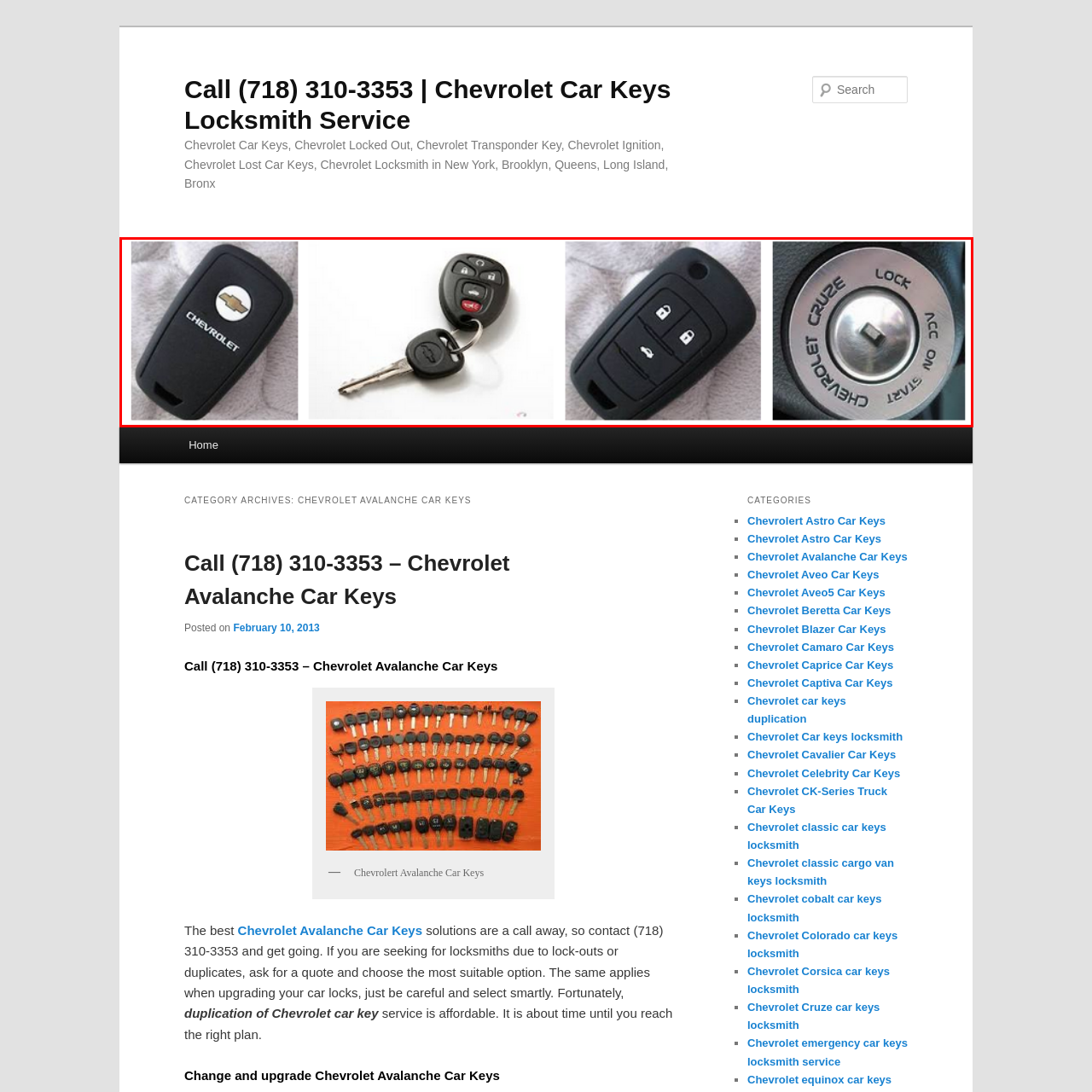Give a detailed description of the image area outlined by the red box.

This image features various Chevrolet car keys, showcasing the design and functionality typical of Chevrolet models. On the left, the first key displays a prominent Chevrolet logo, representing the brand's identity, along with a smooth, rounded design that is ergonomic for users. The second key in the sequence, positioned centrally, includes functional buttons that likely control features such as locking and unlocking the vehicle, as well as possibly opening the trunk. 

The third key further illustrates a different model with a streamlined design, emphasizing ease of use with distinct buttons and a sleek finish. Finally, the image on the right highlights the ignition area of a Chevrolet Cruze, marked with clear labels indicating "LOCK," "ACC," "ON," and "START," which guide drivers on how to operate the vehicle’s ignition system. This diverse collection emphasizes the innovation and accessibility of Chevrolet's key designs, catering to the needs of modern drivers.